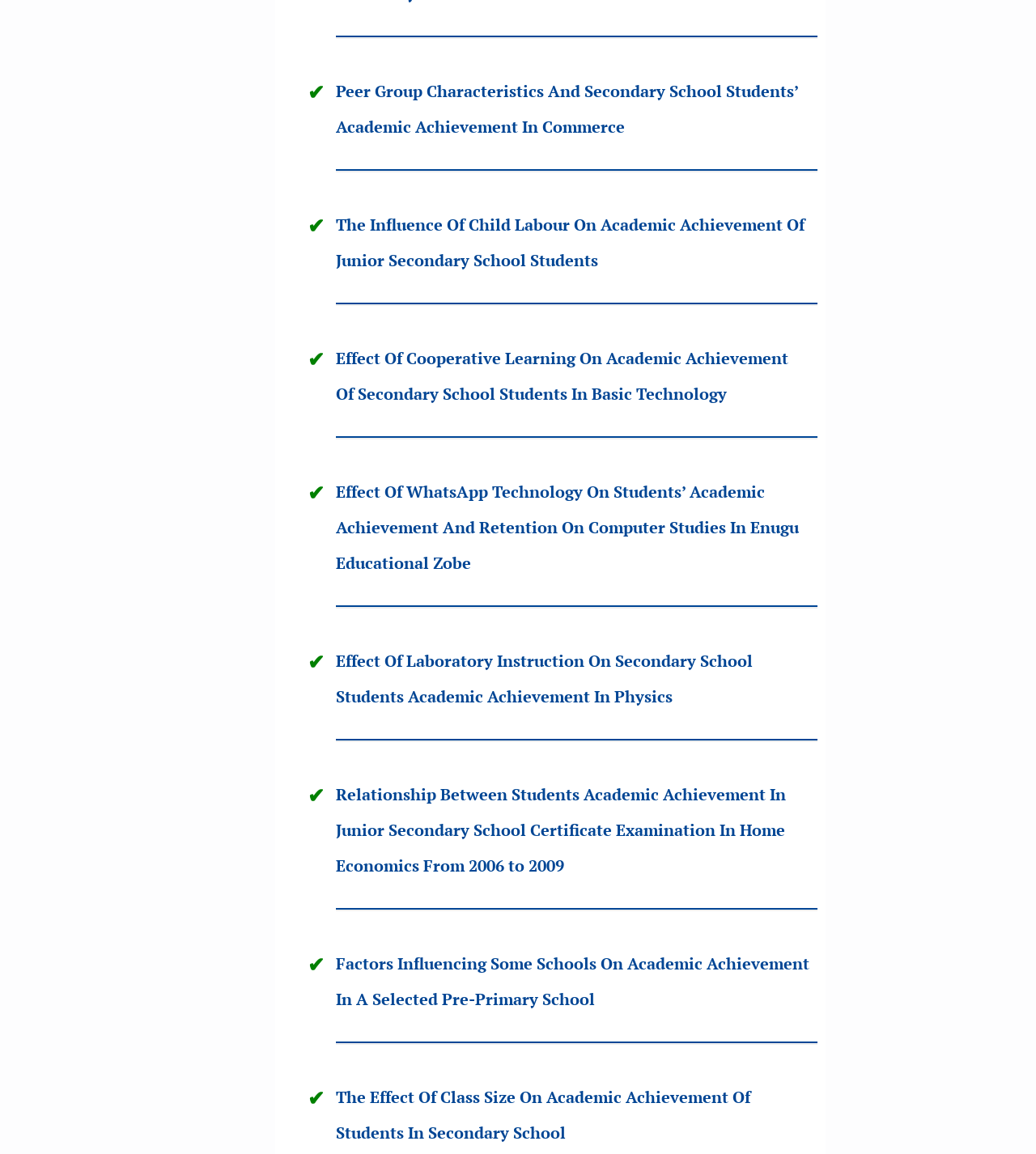What is the topic of the first link on this webpage?
Answer the question with just one word or phrase using the image.

Peer Group Characteristics